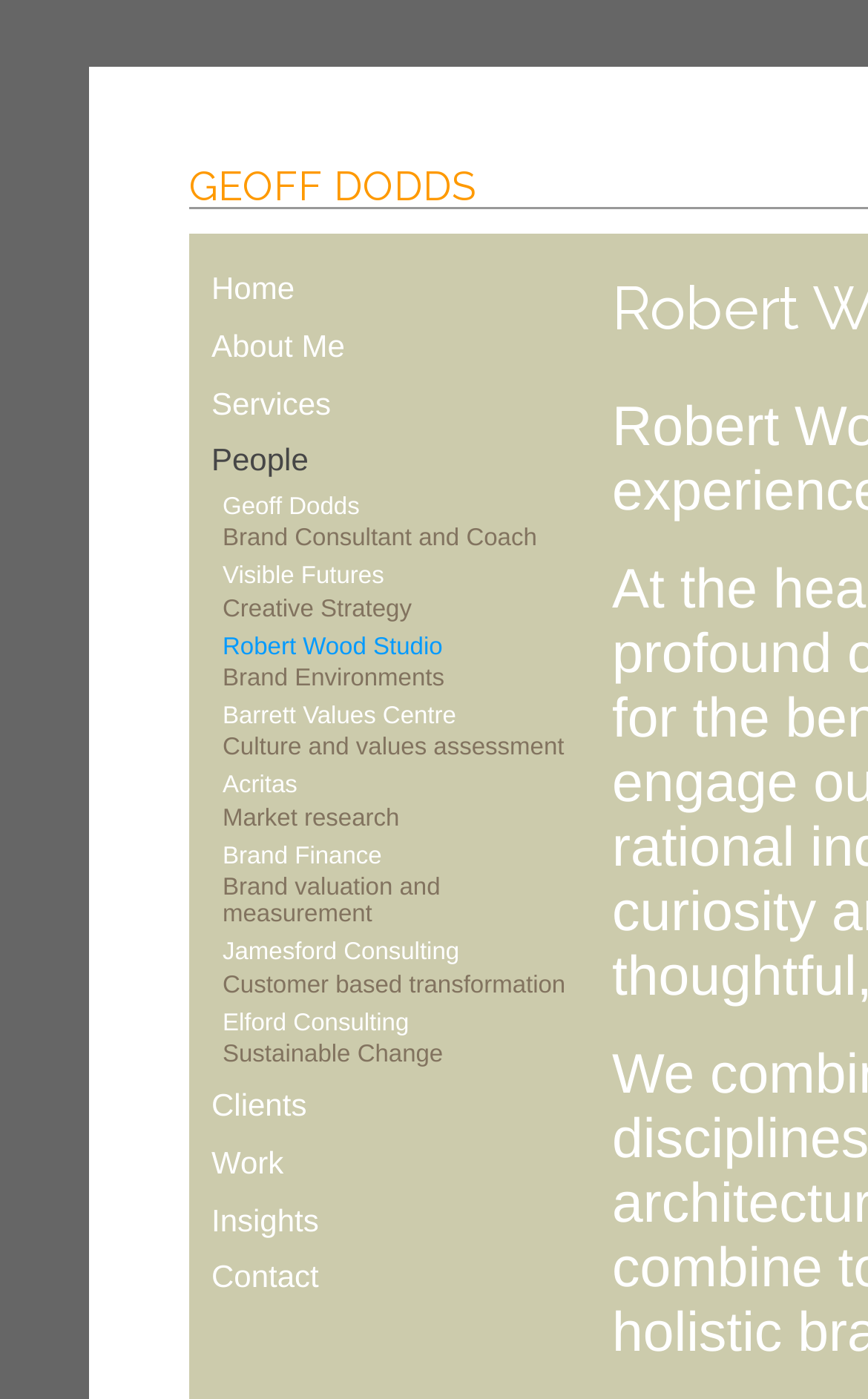Please reply to the following question with a single word or a short phrase:
What is the name of the brand consultant and coach?

Geoff Dodds